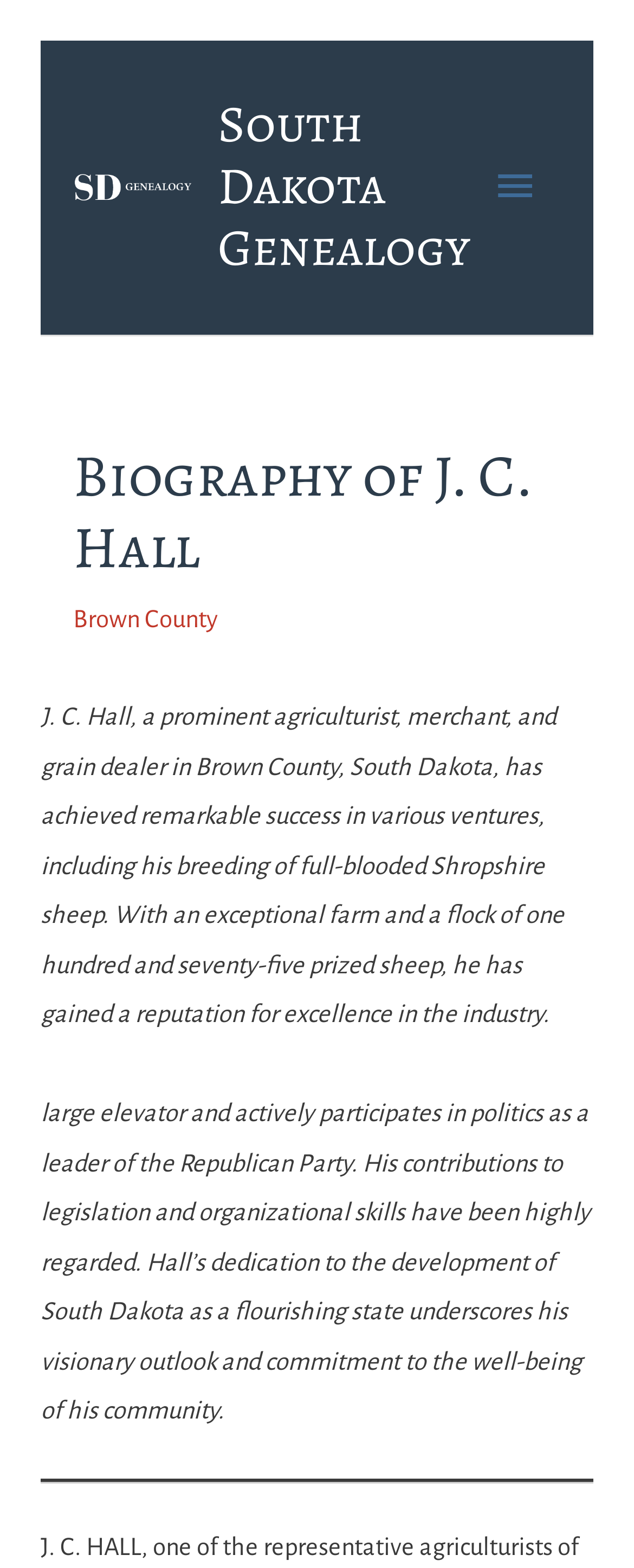Generate a thorough explanation of the webpage's elements.

The webpage is a biography of J. C. Hall, a prominent figure in Brown County, South Dakota. At the top left of the page, there is a link to "Skip to content". Next to it, on the top center, is a link to "South Dakota Genealogy" accompanied by an image with the same name. On the top right, there is another link to "South Dakota Genealogy" and a button labeled "Main Menu" which is not expanded.

Below the top section, there is a header section that spans almost the entire width of the page. Within this section, there is a heading that reads "Biography of J. C. Hall" on the left, and a link to "Brown County" on the left center.

The main content of the page is a paragraph of text that describes J. C. Hall's achievements and ventures. The text is positioned below the header section and spans almost the entire width of the page. It mentions Hall's success in agriculture, his exceptional farm, and his involvement in politics as a leader of the Republican Party. The text also highlights his contributions to legislation and his commitment to the development of South Dakota.

At the very bottom of the page, there is a horizontal separator line that spans the entire width of the page.